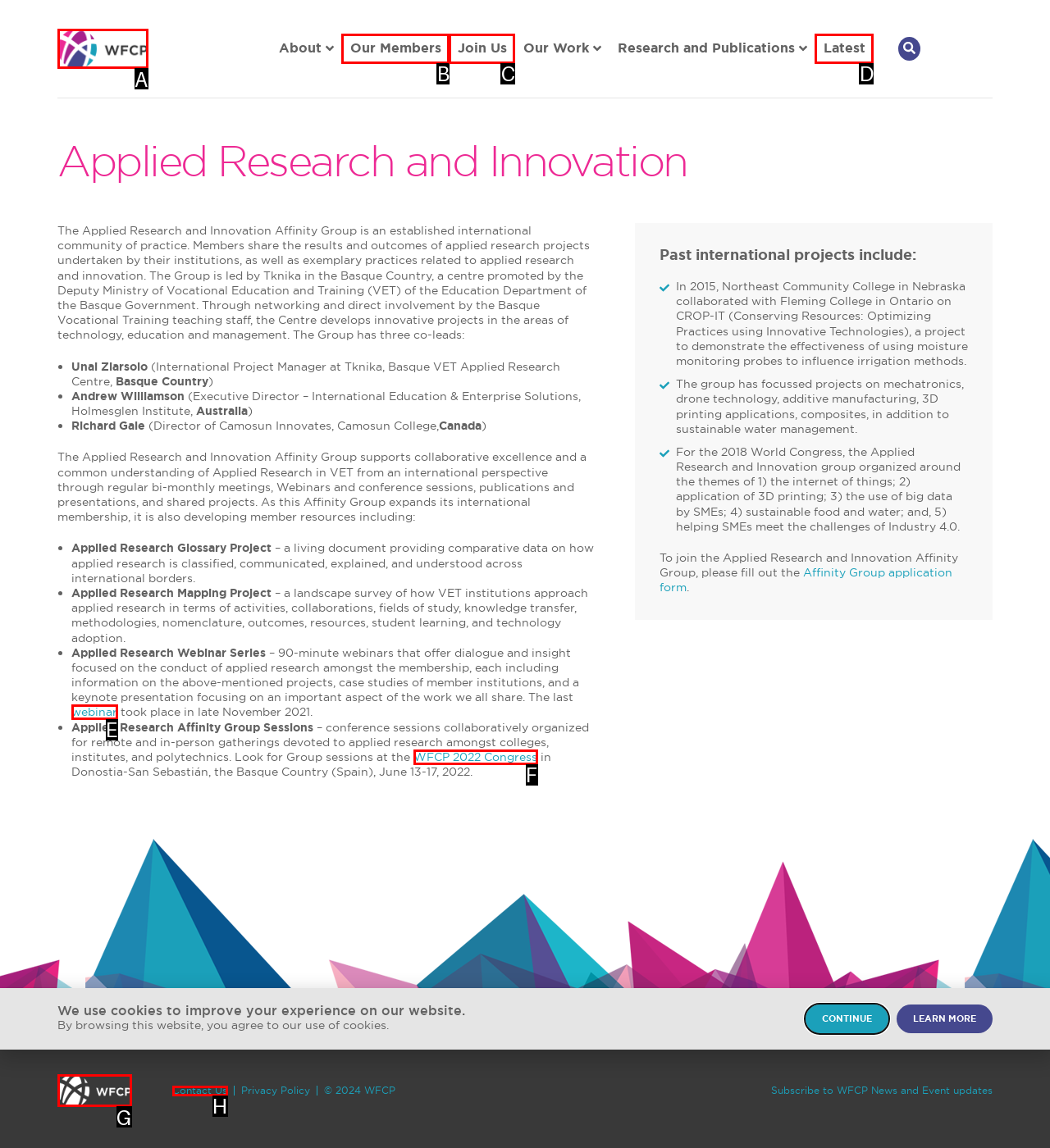Find the HTML element that matches the description provided: WFCP 2022 Congress
Answer using the corresponding option letter.

F